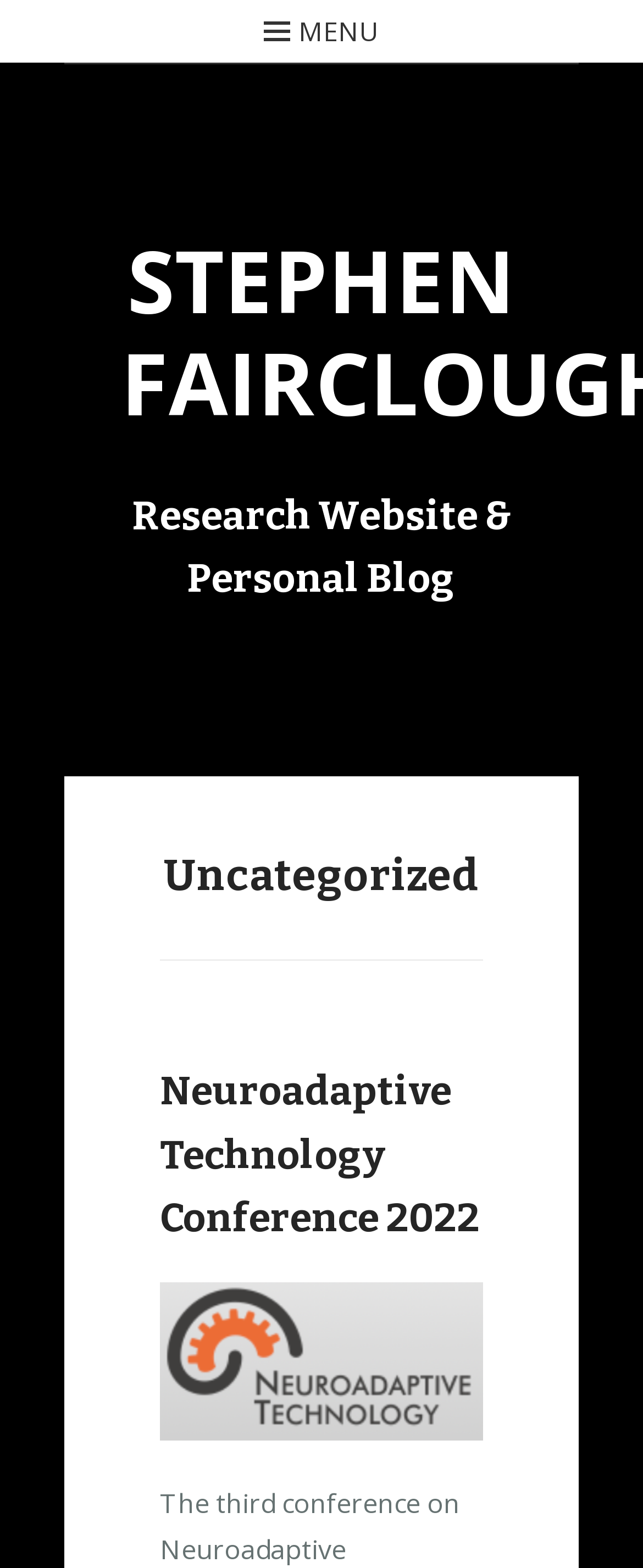Analyze the image and give a detailed response to the question:
What is the purpose of the 'Skip to content' link?

I found a link element 'Skip to content' which is likely to be used to skip the navigation or menu and go directly to the main content of the webpage.